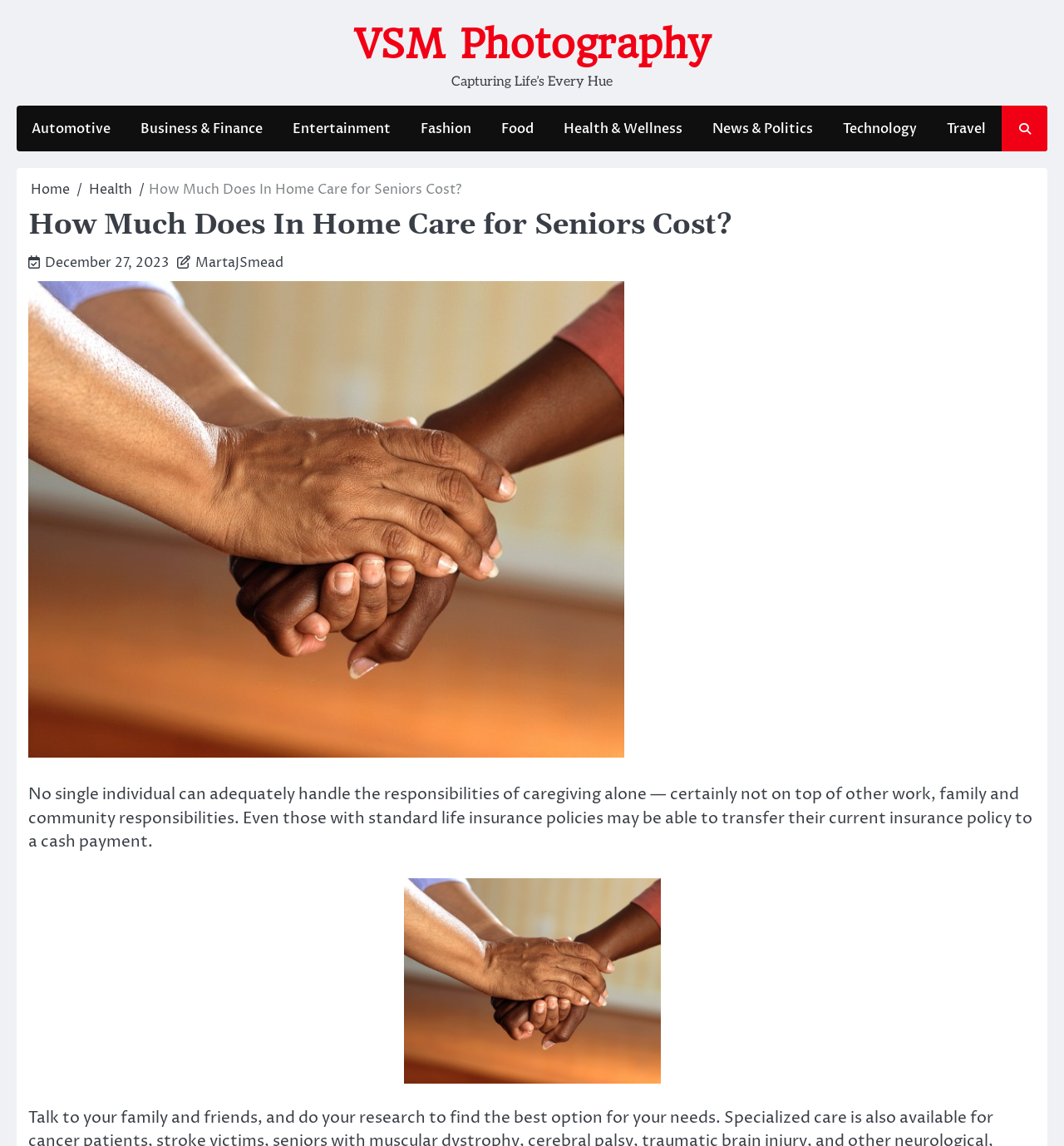Specify the bounding box coordinates of the area that needs to be clicked to achieve the following instruction: "Read the article published on December 27, 2023".

[0.042, 0.222, 0.159, 0.237]